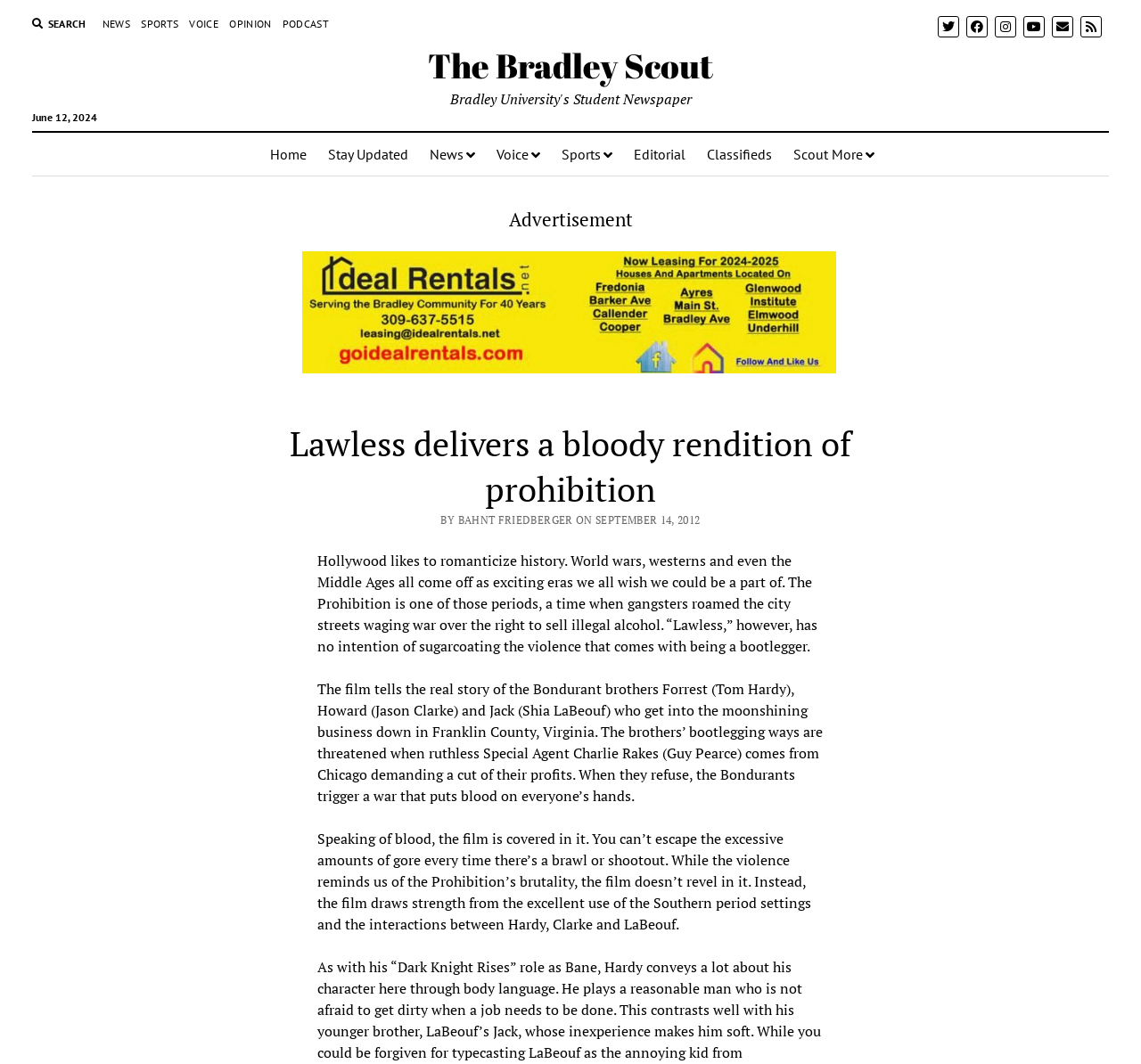Please give the bounding box coordinates of the area that should be clicked to fulfill the following instruction: "Search for something". The coordinates should be in the format of four float numbers from 0 to 1, i.e., [left, top, right, bottom].

[0.028, 0.015, 0.076, 0.03]